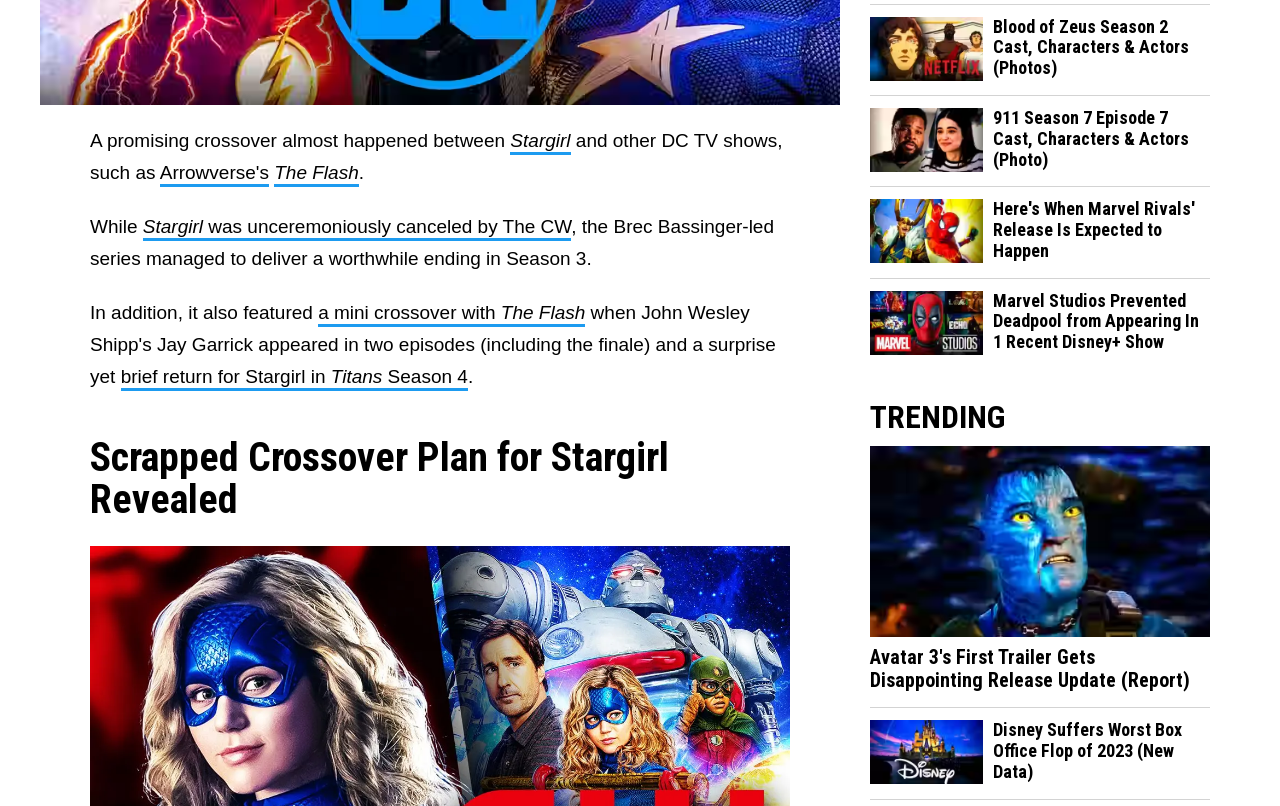From the webpage screenshot, identify the region described by Arrowverse's. Provide the bounding box coordinates as (top-left x, top-left y, bottom-right x, bottom-right y), with each value being a floating point number between 0 and 1.

[0.125, 0.202, 0.21, 0.233]